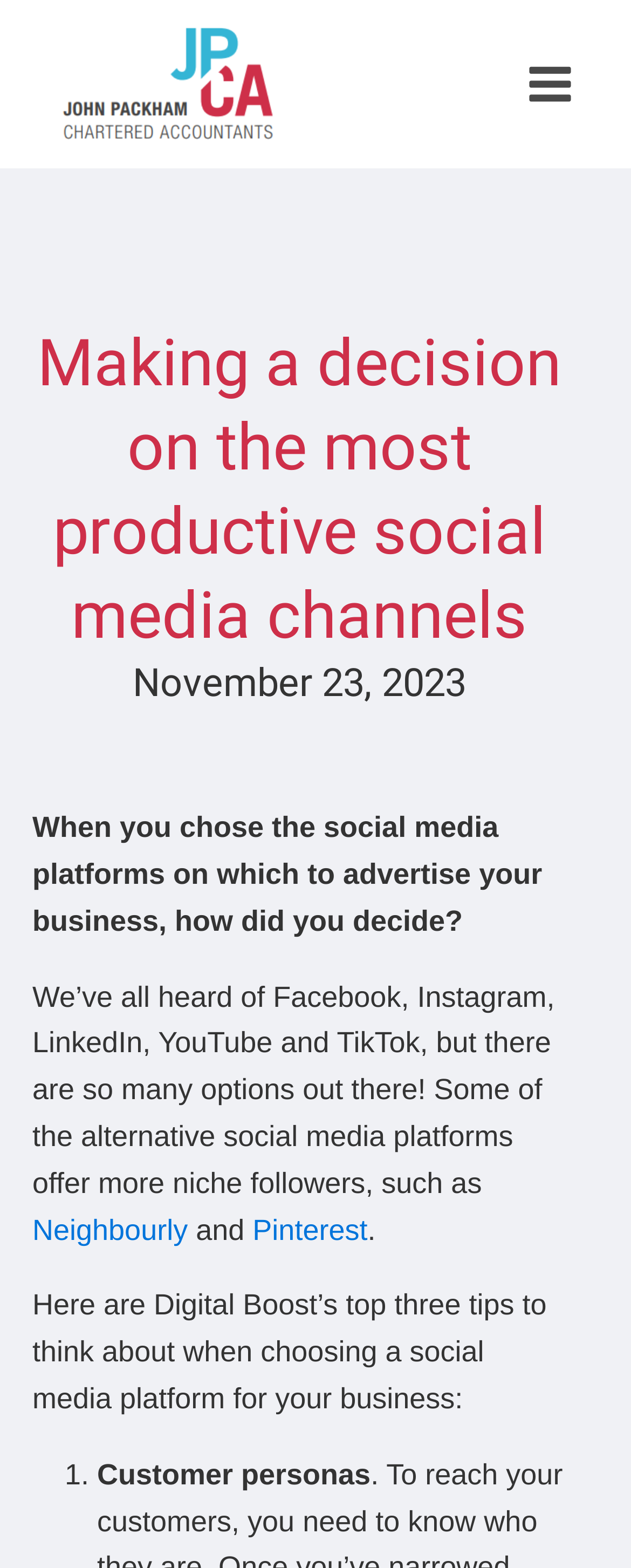What is the date of the article?
Based on the image, answer the question with as much detail as possible.

I found a heading element with the text 'November 23, 2023' which appears to be the date of the article.